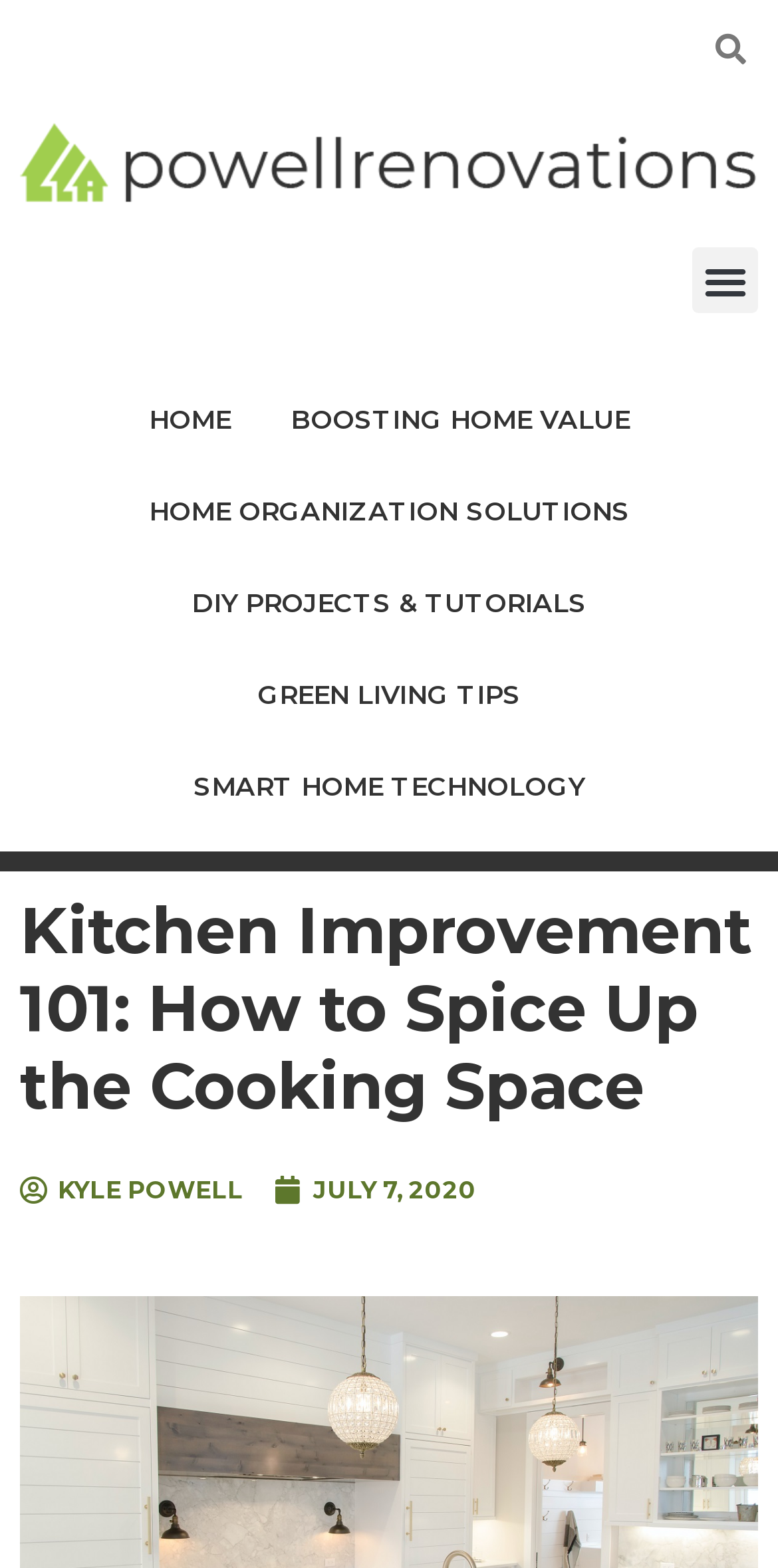What is the name of the company?
Answer with a single word or short phrase according to what you see in the image.

Powell Renovations